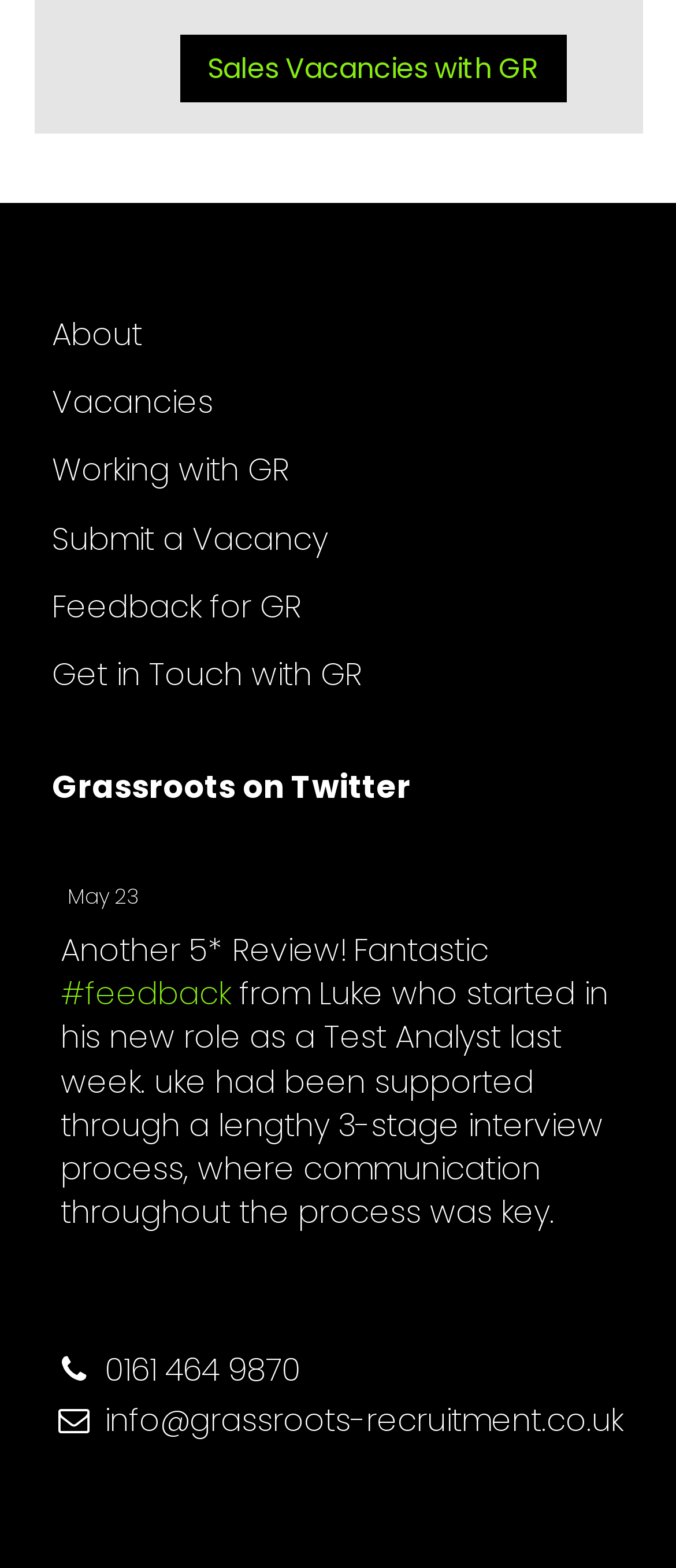Locate the bounding box coordinates of the area where you should click to accomplish the instruction: "Email info@grassroots-recruitment.co.uk".

[0.154, 0.892, 0.921, 0.919]